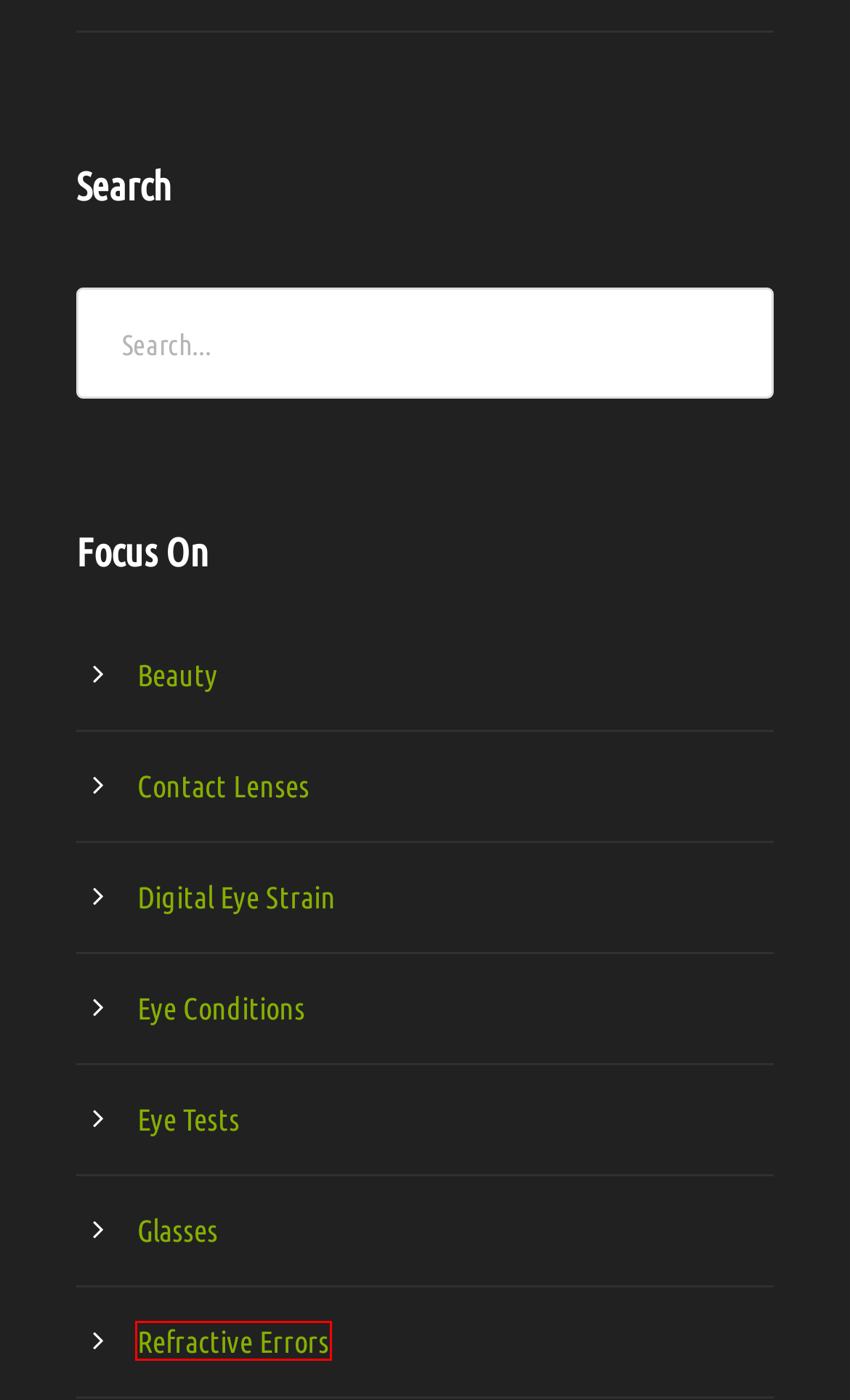You are provided with a screenshot of a webpage where a red rectangle bounding box surrounds an element. Choose the description that best matches the new webpage after clicking the element in the red bounding box. Here are the choices:
A. Eye Conditions - The Eye News - Your Daily Dose of Eye Topics
B. Digital Eye Strain - The Eye News - Your Daily Dose of Eye Topics
C. Vision Surgery - The Eye News - Your Daily Dose of Eye Topics
D. Eye and Beauty - The Eye News - Your Daily Dose of Eye Topics
E. Glasses For Better Vision - The Eye News - Your Daily Dose of Eye Topics
F. Eye Tests - The Eye News - Your Daily Dose of Eye Topics
G. Contact Lenses - The Eye News - Your Daily Dose of Eye Topics
H. Refractive Errors - The Eye News - Your Daily Dose of Eye Topics

H